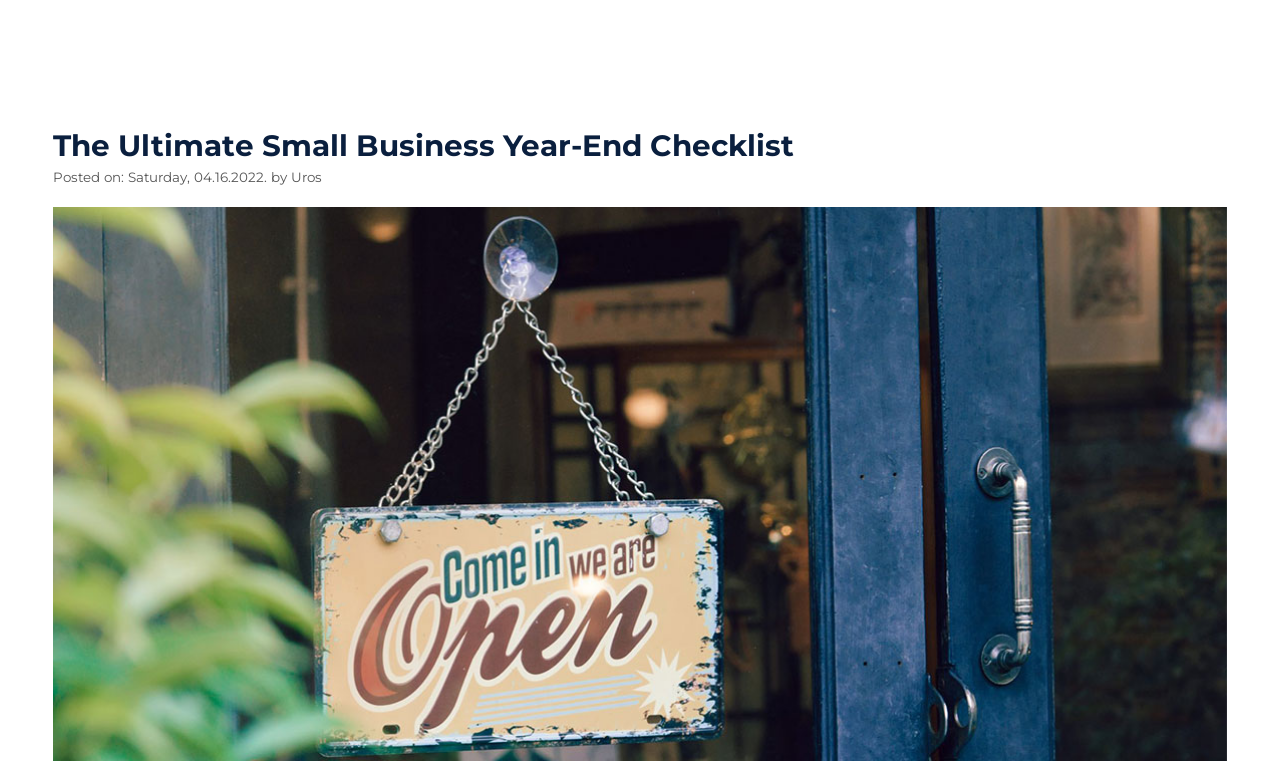Please identify the coordinates of the bounding box that should be clicked to fulfill this instruction: "Read the blog".

[0.362, 0.061, 0.392, 0.089]